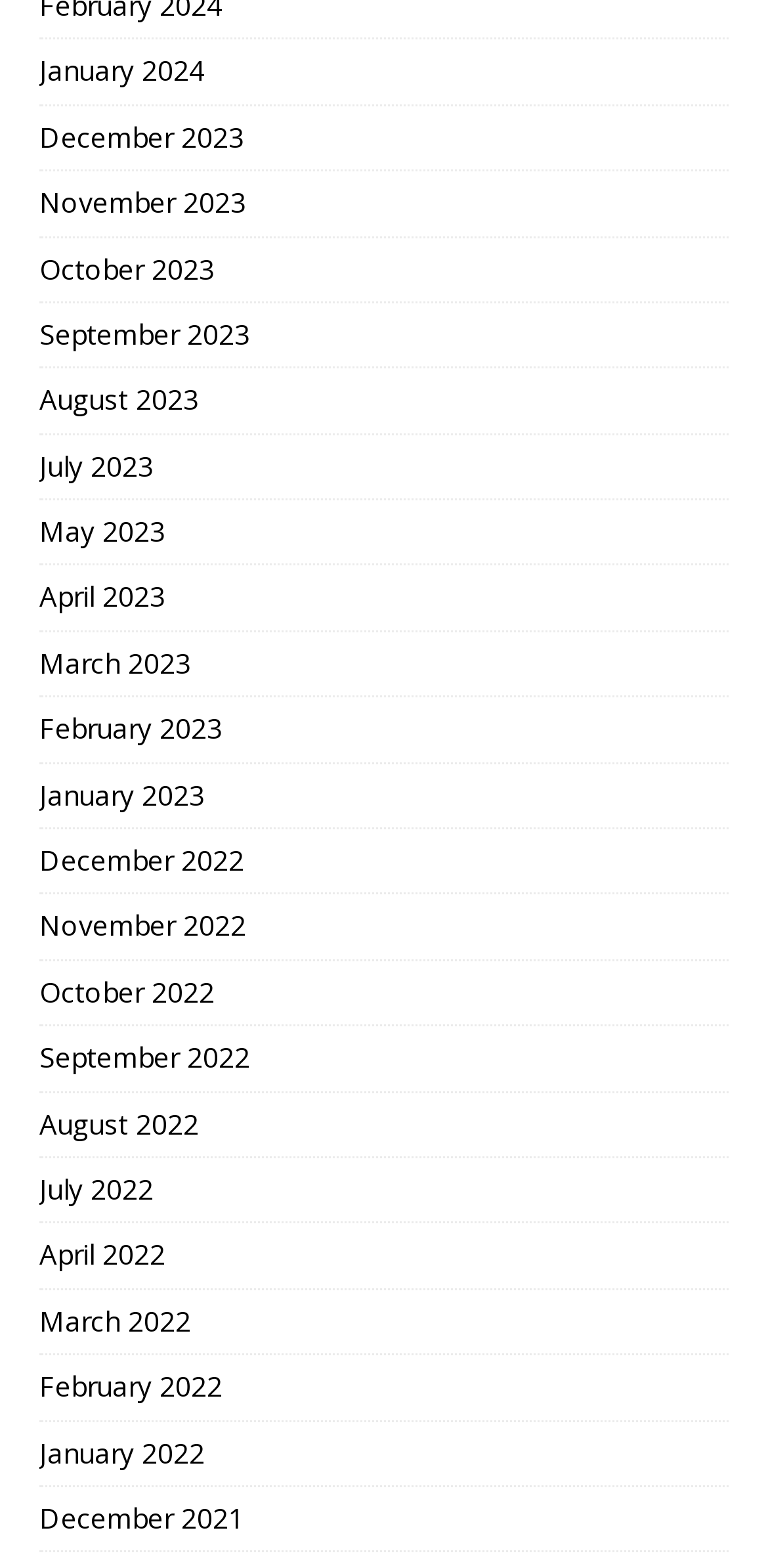Refer to the screenshot and give an in-depth answer to this question: How many links are there for the year 2023?

I counted the number of link elements with the year 2023 and found that there are 12 of them, one for each month of the year.